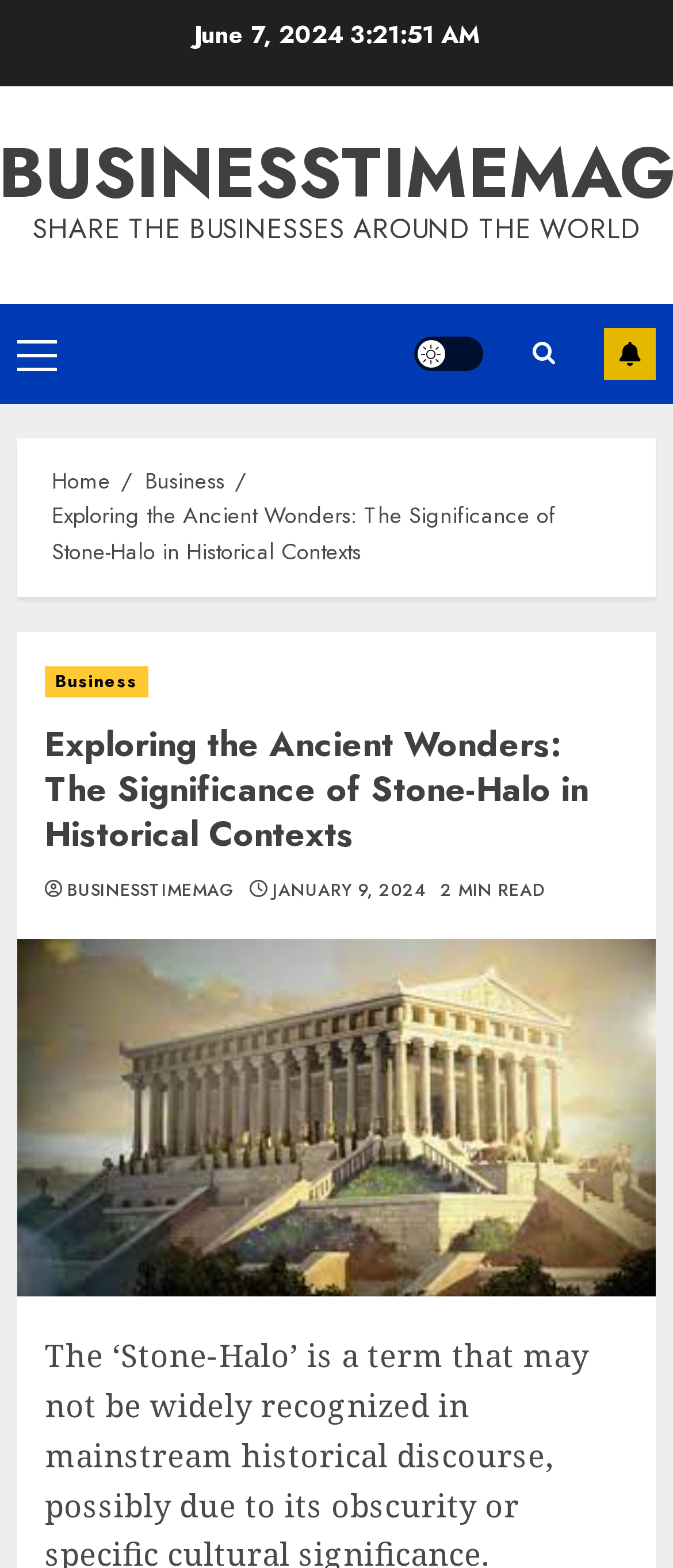Highlight the bounding box coordinates of the element that should be clicked to carry out the following instruction: "Subscribe to the newsletter". The coordinates must be given as four float numbers ranging from 0 to 1, i.e., [left, top, right, bottom].

[0.897, 0.209, 0.974, 0.242]